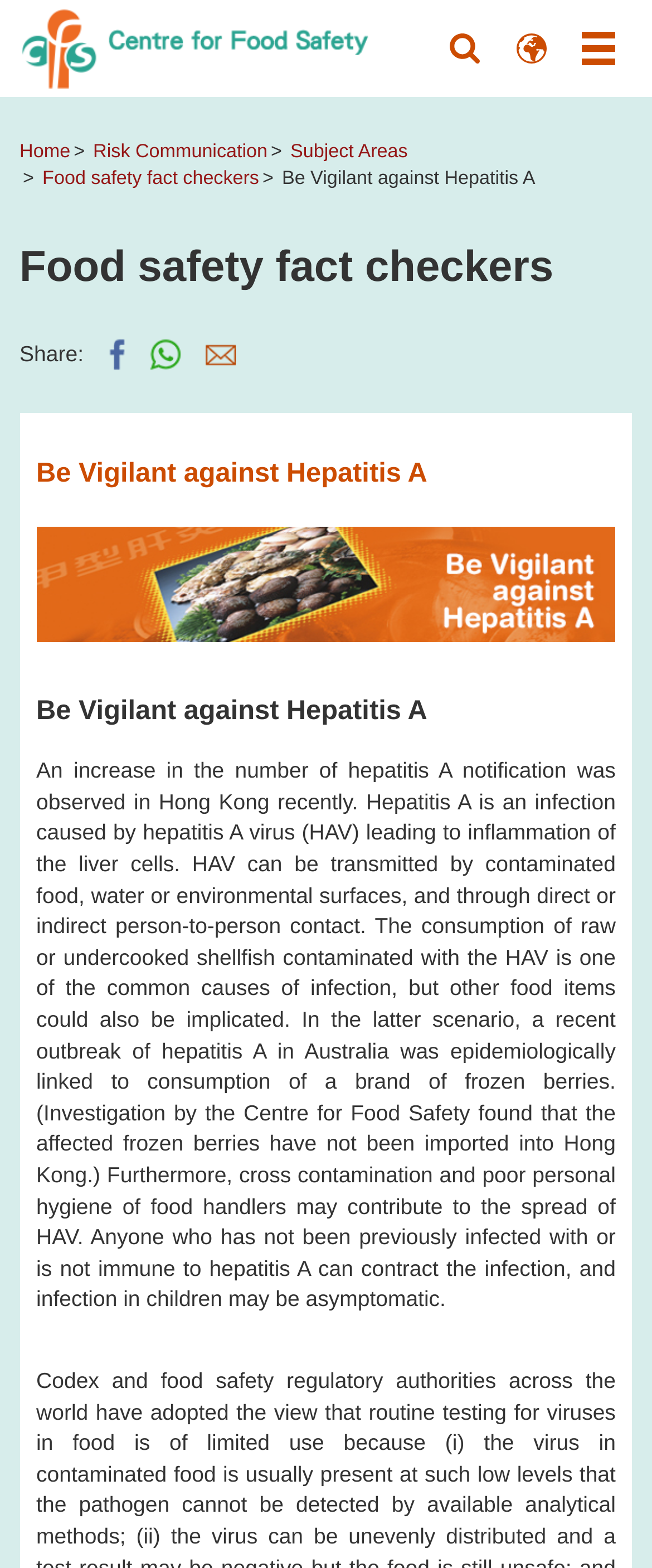Give a one-word or short phrase answer to this question: 
What is the name of the organization on the top left?

Centre for Food Safety